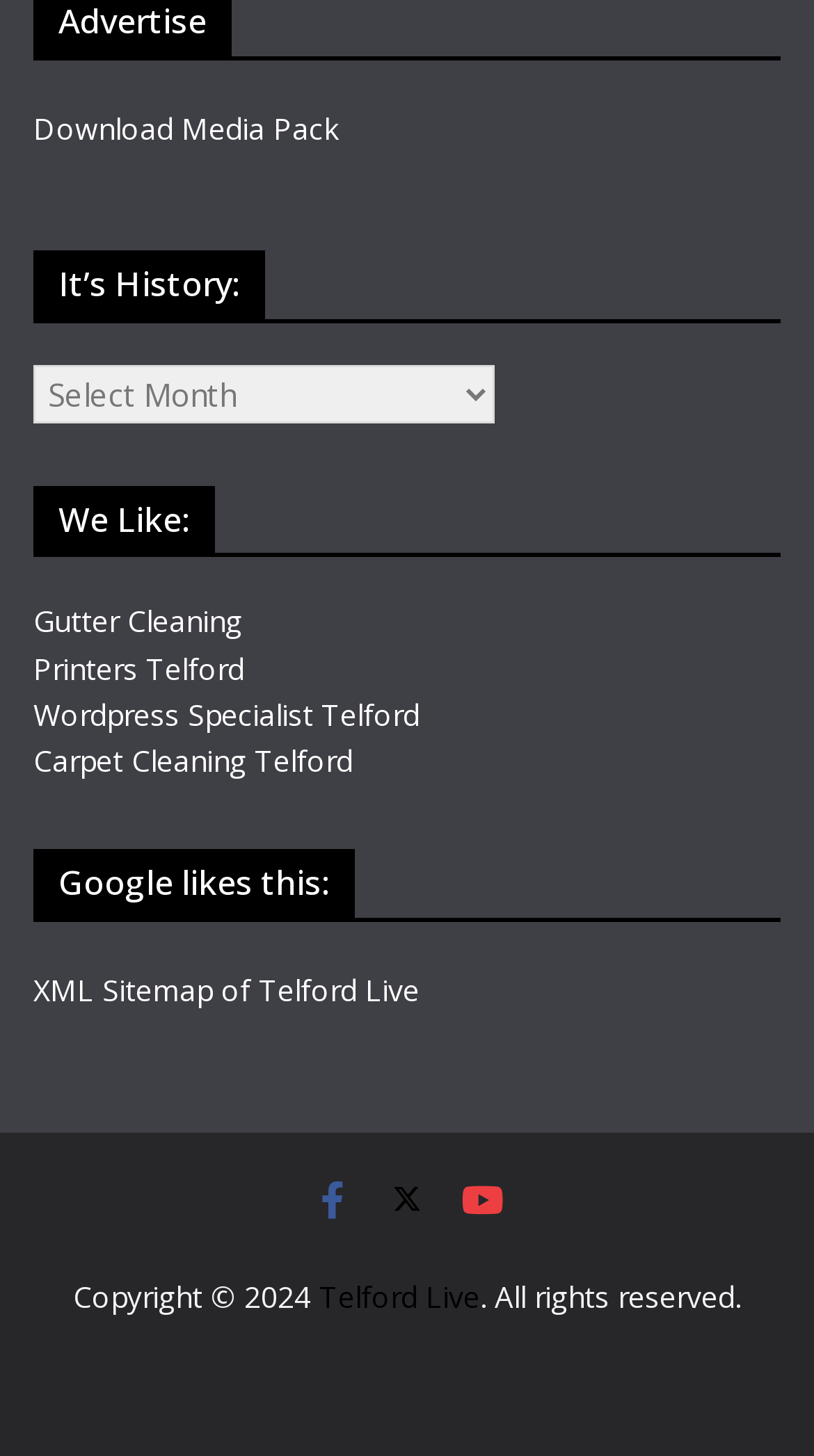Could you specify the bounding box coordinates for the clickable section to complete the following instruction: "Select an option from It’s History:"?

[0.041, 0.25, 0.607, 0.29]